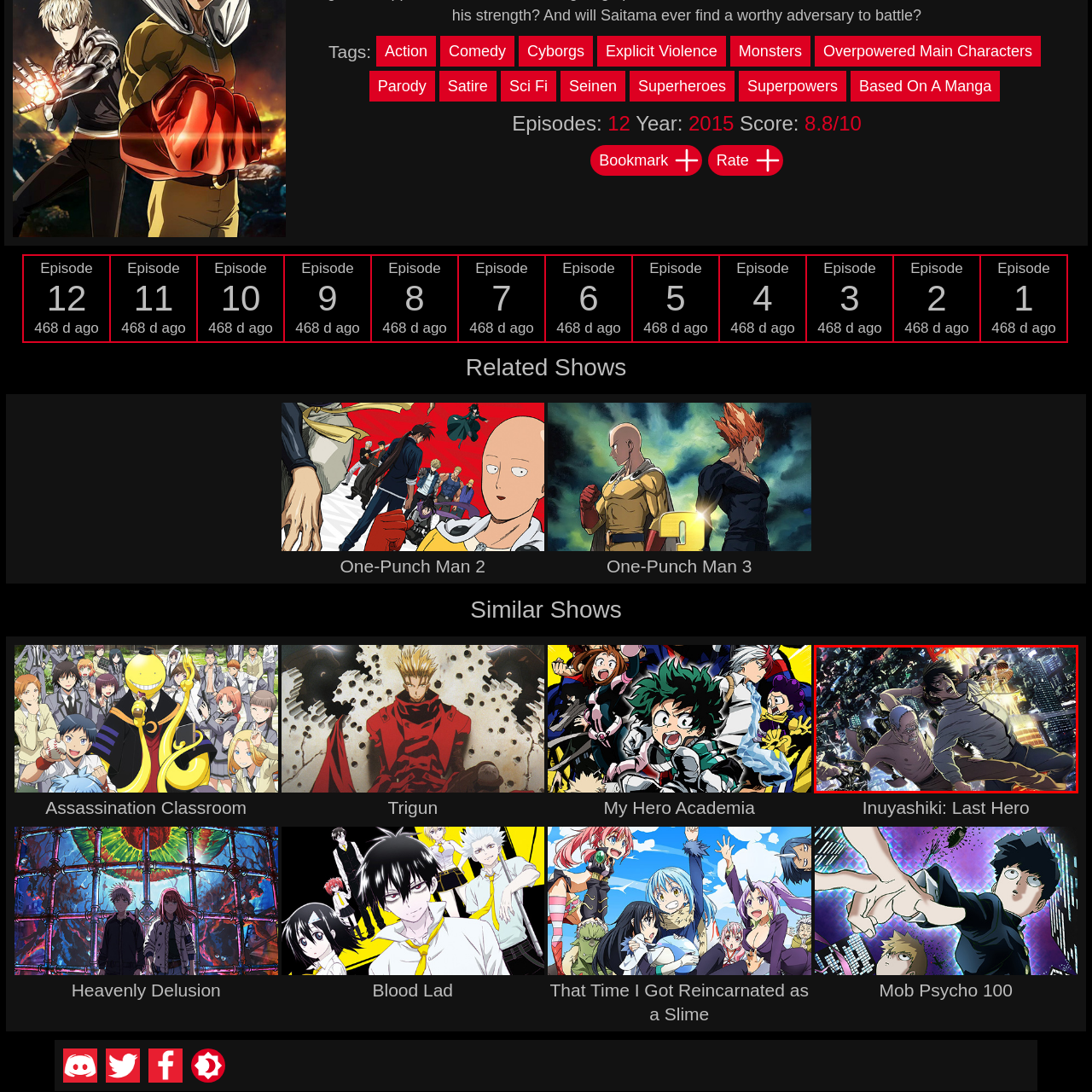Pay attention to the red boxed area, What is the age difference between the two characters? Provide a one-word or short phrase response.

Older and younger